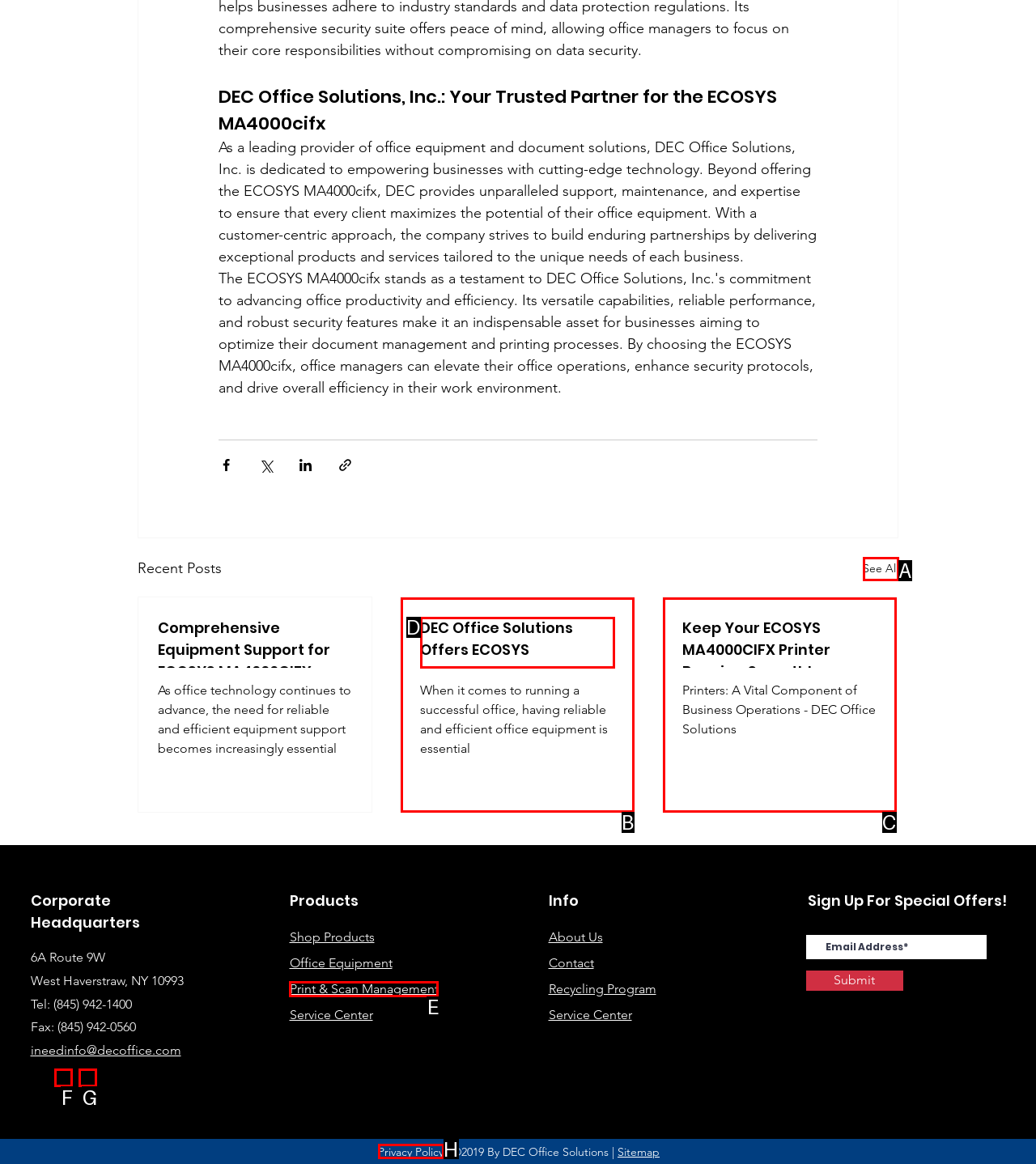Select the HTML element that corresponds to the description: See All. Reply with the letter of the correct option.

A